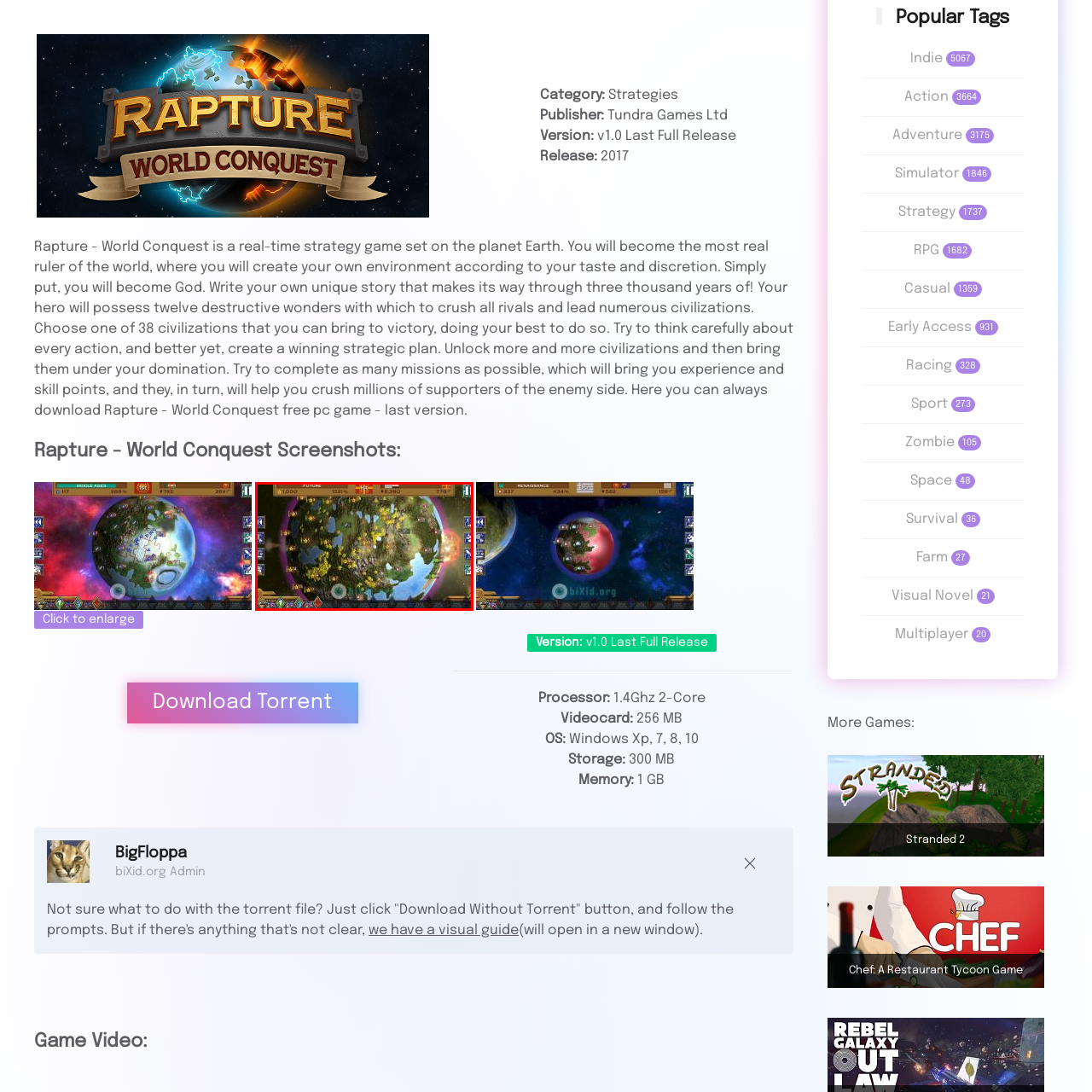What is the ultimate goal of the player in this game?
Inspect the part of the image highlighted by the red bounding box and give a detailed answer to the question.

The caption states that the game embodies the essence of strategic gameplay, where players craft their paths to world supremacy, indicating that the ultimate goal of the player is to achieve dominance over the world.